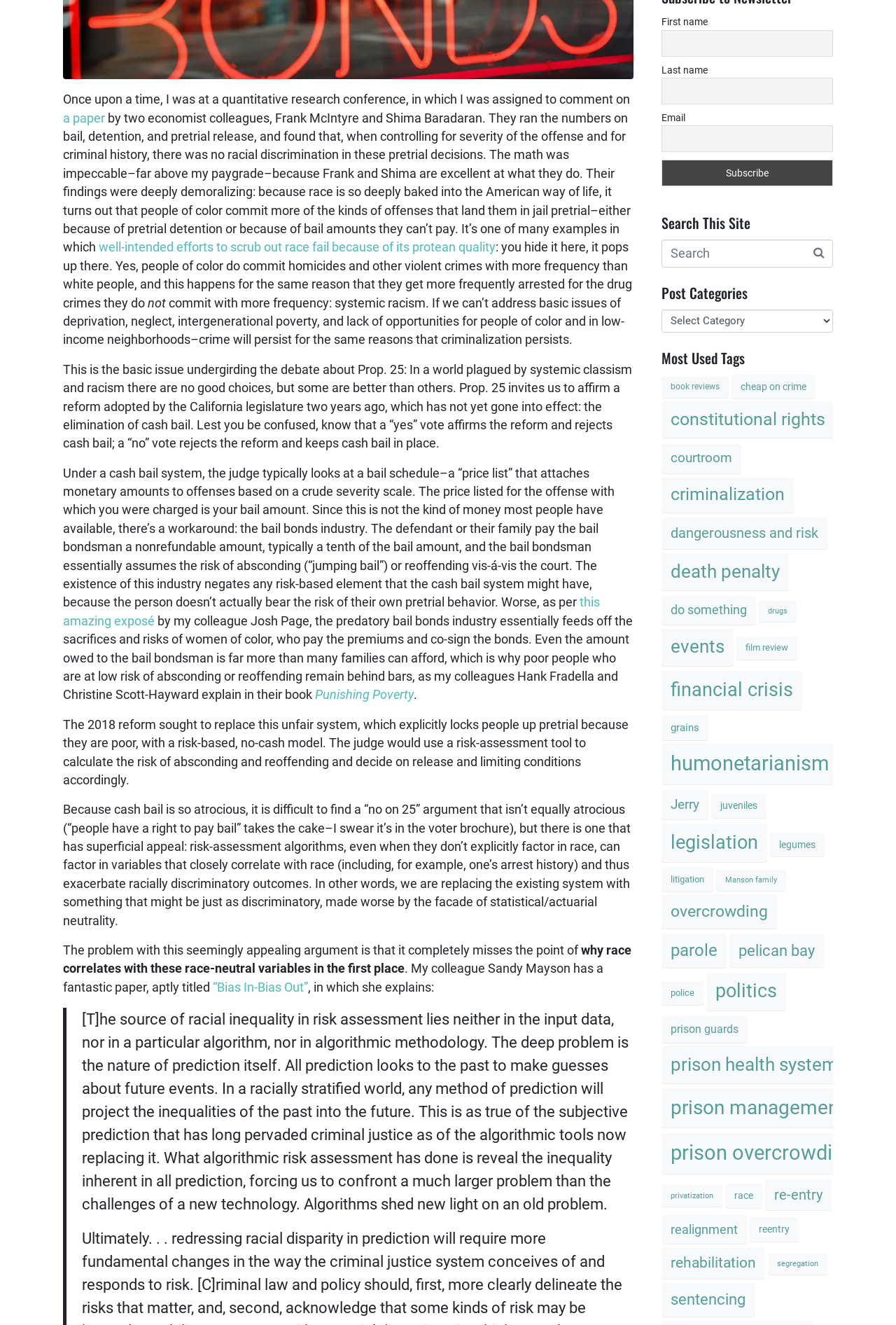Using the provided description humonetarianism, find the bounding box coordinates for the UI element. Provide the coordinates in (top-left x, top-left y, bottom-right x, bottom-right y) format, ensuring all values are between 0 and 1.

[0.738, 0.561, 0.935, 0.592]